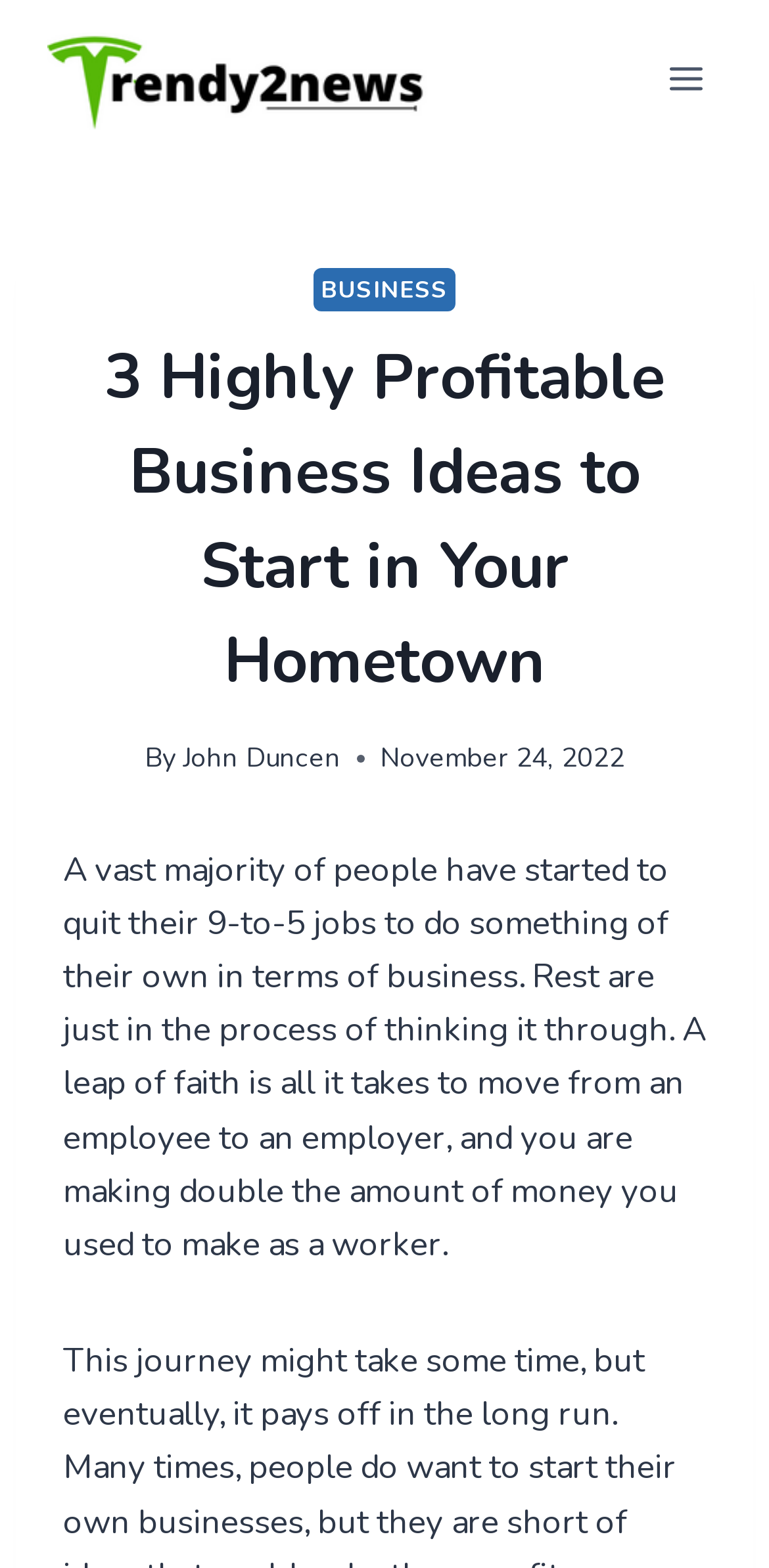Please determine the heading text of this webpage.

3 Highly Profitable Business Ideas to Start in Your Hometown